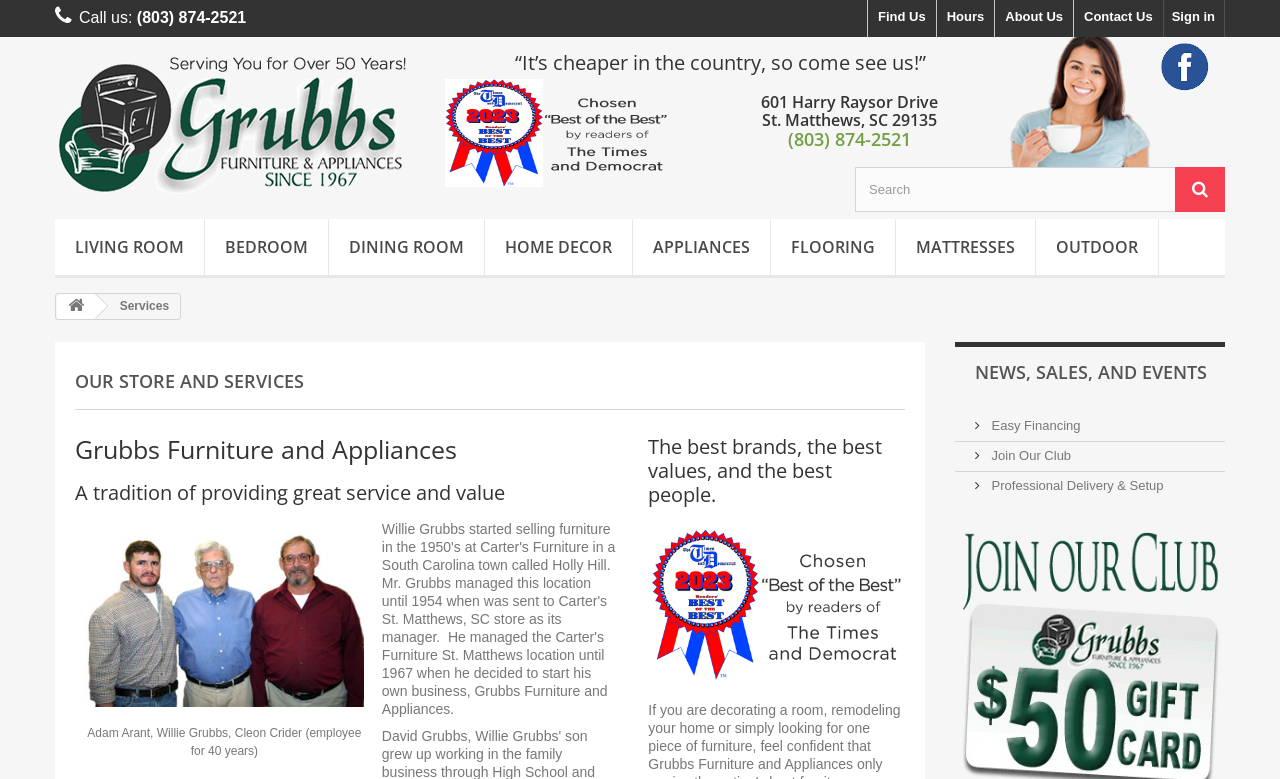Highlight the bounding box coordinates of the region I should click on to meet the following instruction: "Call the store".

[0.107, 0.012, 0.192, 0.033]